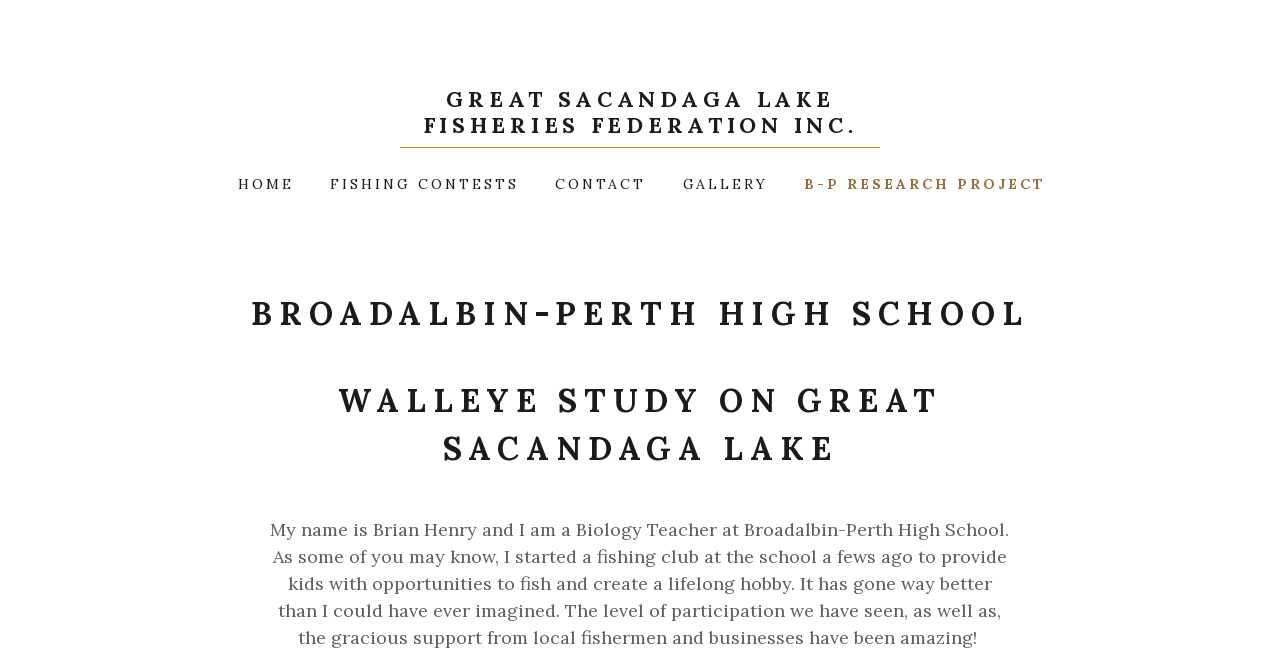Based on the element description: "B-P Research Project", identify the bounding box coordinates for this UI element. The coordinates must be four float numbers between 0 and 1, listed as [left, top, right, bottom].

[0.625, 0.261, 0.818, 0.298]